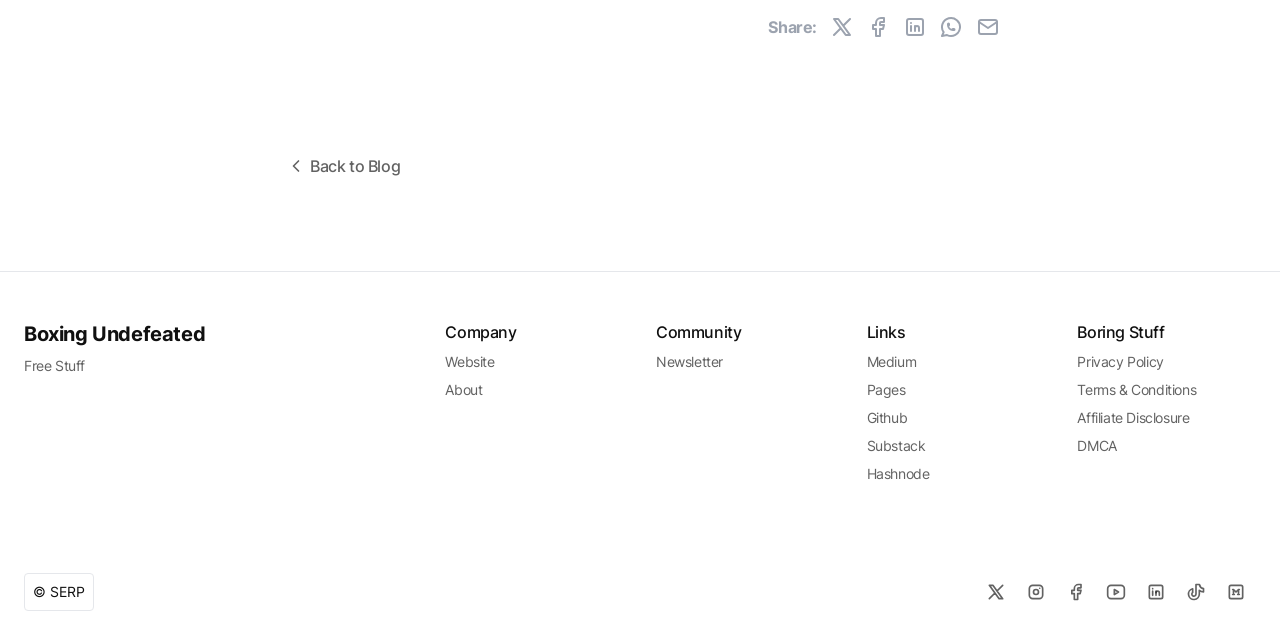Identify the bounding box for the UI element described as: "📁 Cognitive Mechanisms". Ensure the coordinates are four float numbers between 0 and 1, formatted as [left, top, right, bottom].

None